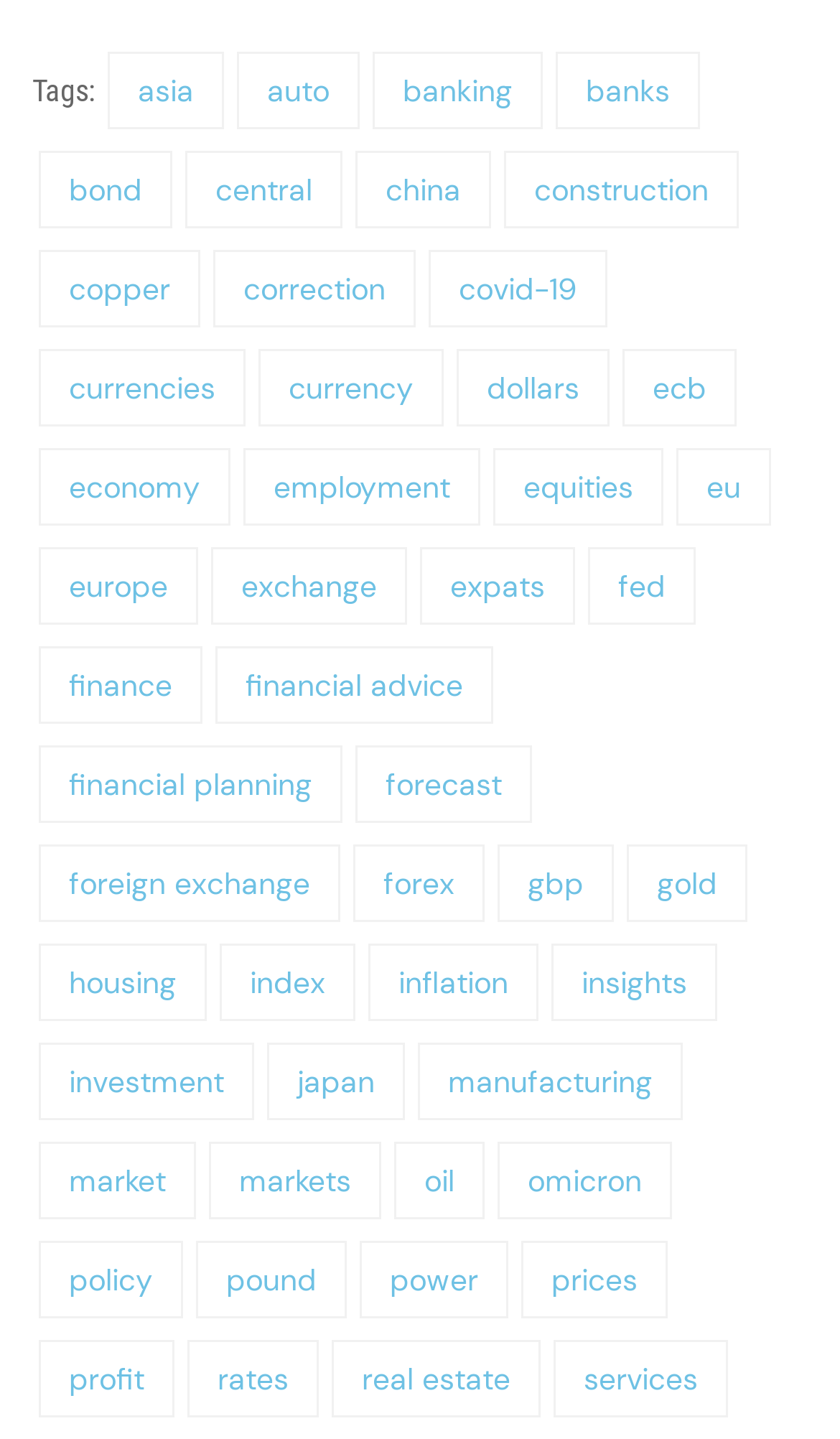Return the bounding box coordinates of the UI element that corresponds to this description: "Unsubscribe". The coordinates must be given as four float numbers in the range of 0 and 1, [left, top, right, bottom].

None